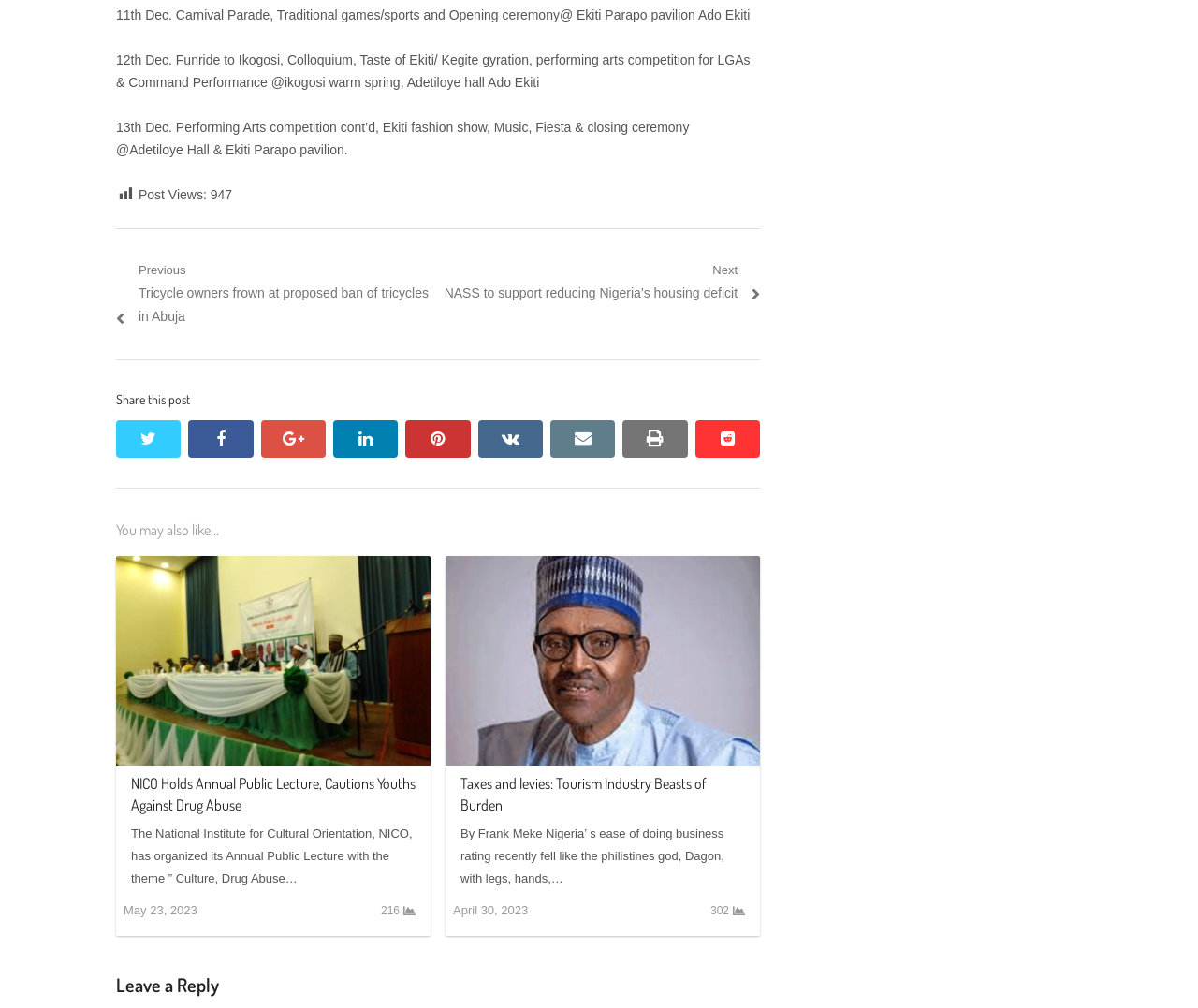Extract the bounding box coordinates for the UI element described by the text: "redditreddit". The coordinates should be in the form of [left, top, right, bottom] with values between 0 and 1.

[0.58, 0.417, 0.634, 0.454]